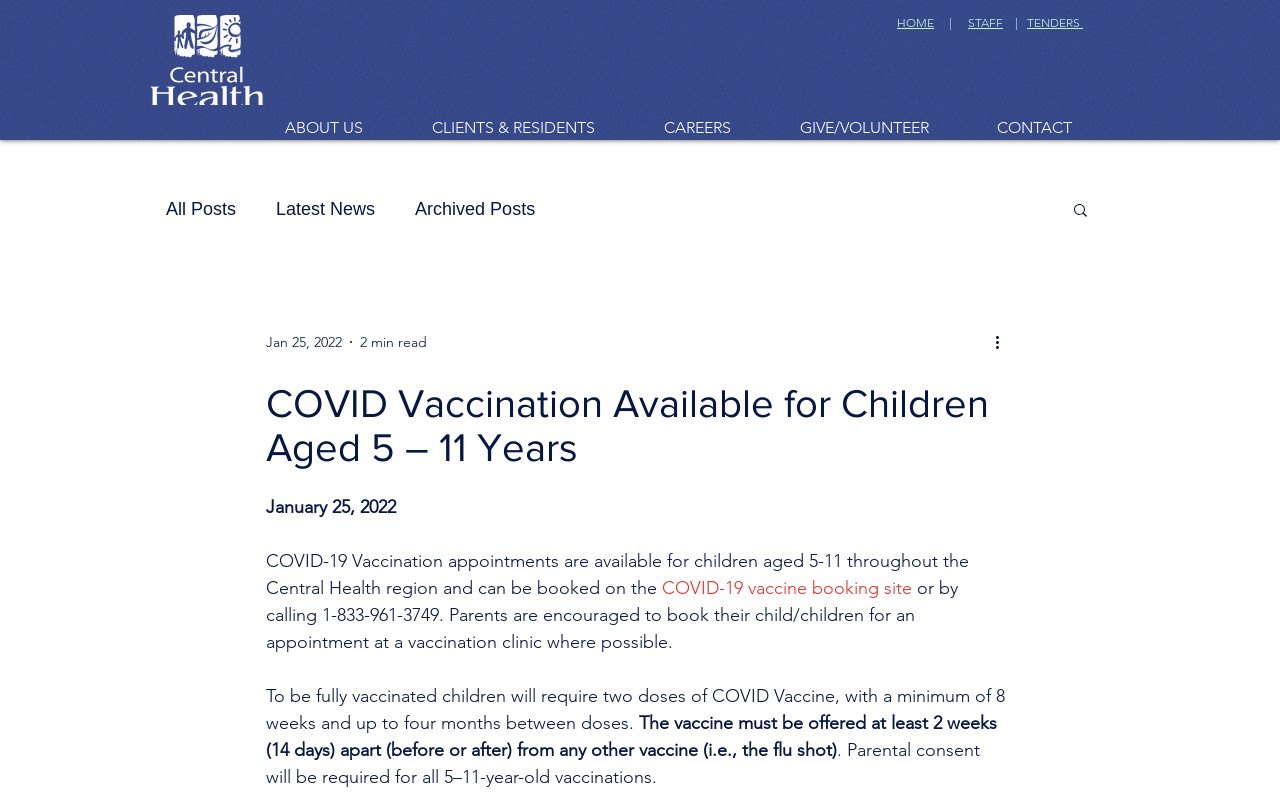How can COVID-19 vaccination appointments be booked?
From the image, respond with a single word or phrase.

Online or by calling